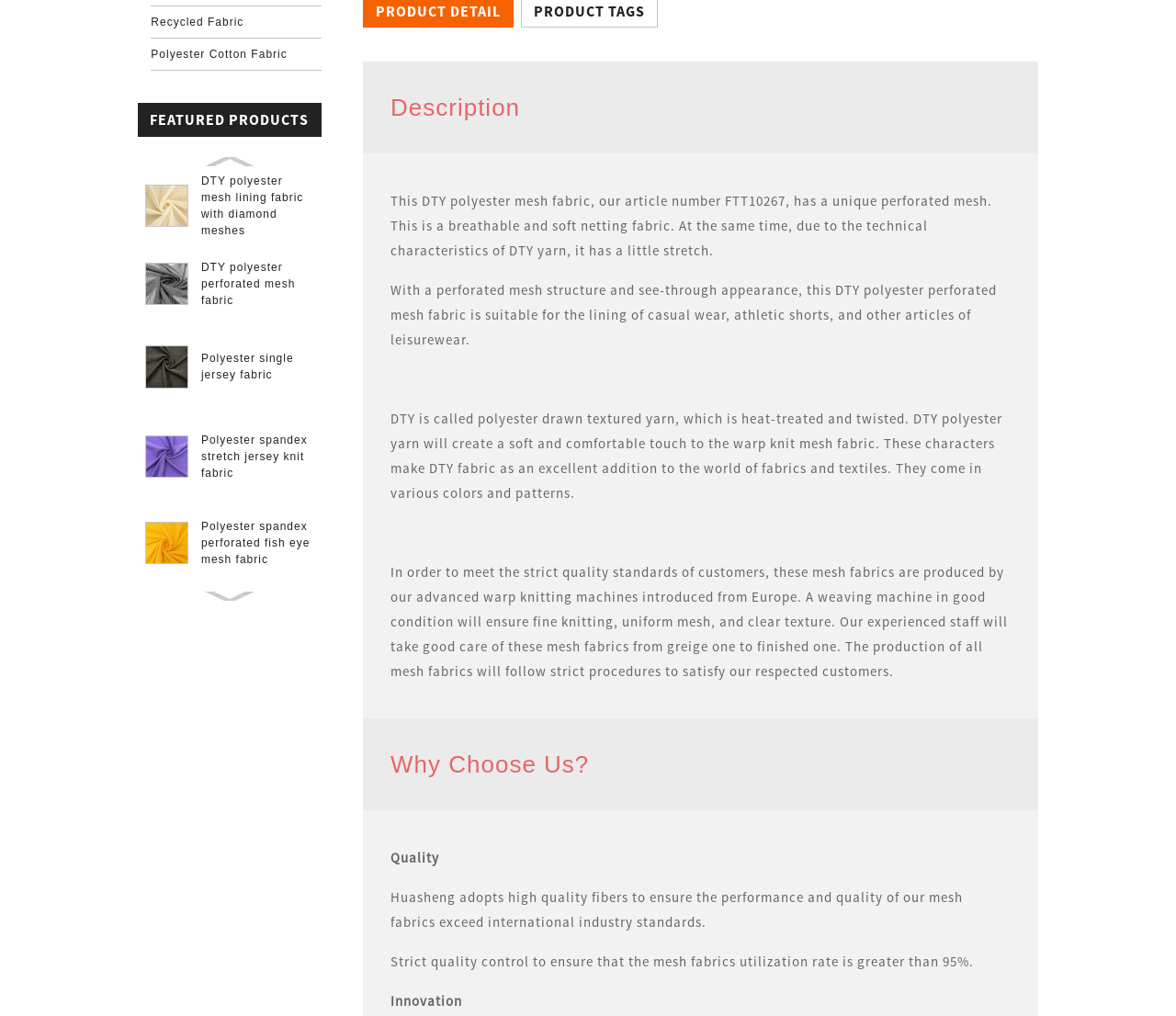Identify the bounding box of the UI component described as: "polyester cotton fabric".

[0.128, 0.038, 0.273, 0.07]